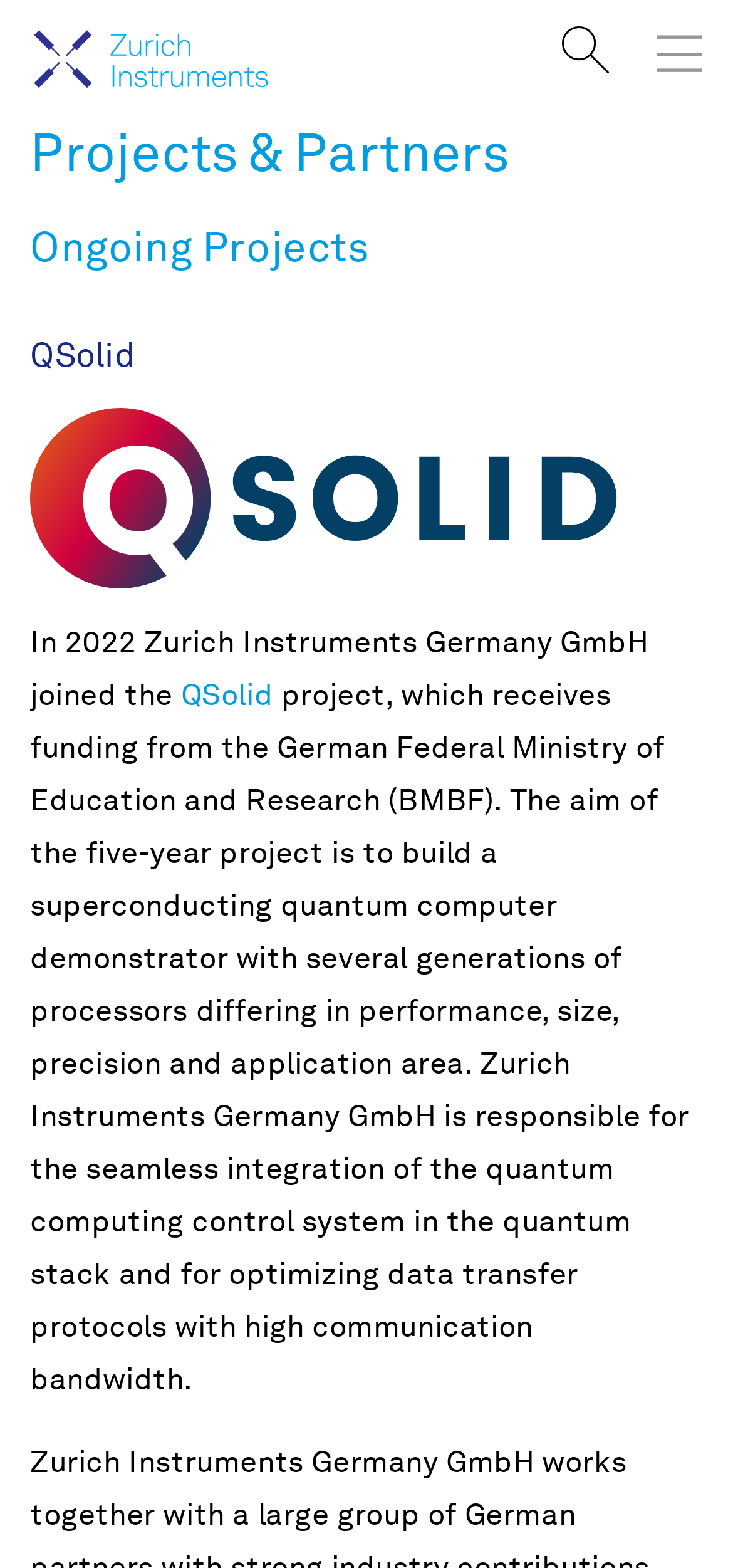Given the element description, predict the bounding box coordinates in the format (top-left x, top-left y, bottom-right x, bottom-right y). Make sure all values are between 0 and 1. Here is the element description: Pressbooks on Twitter

None